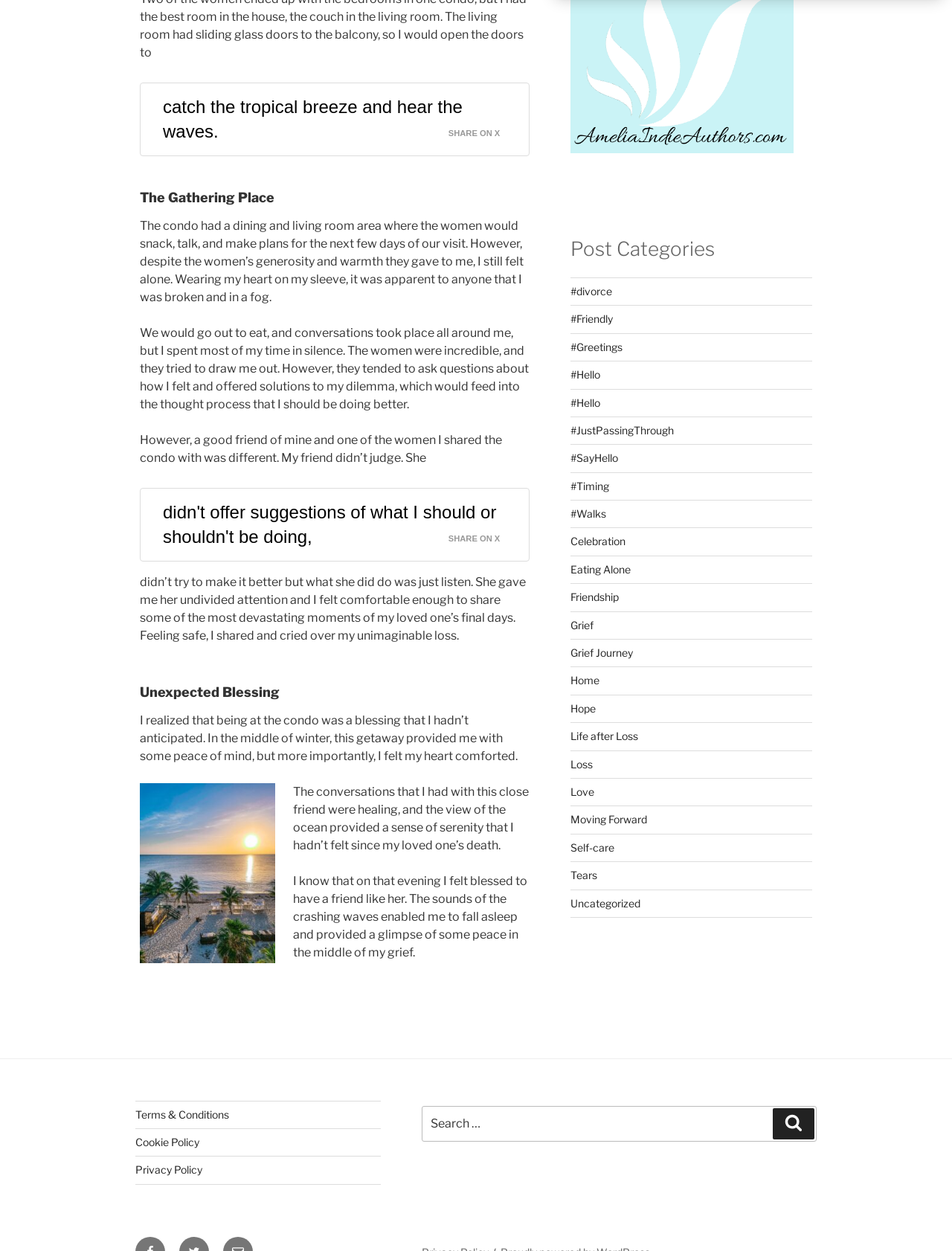For the following element description, predict the bounding box coordinates in the format (top-left x, top-left y, bottom-right x, bottom-right y). All values should be floating point numbers between 0 and 1. Description: Celebration

[0.599, 0.428, 0.657, 0.438]